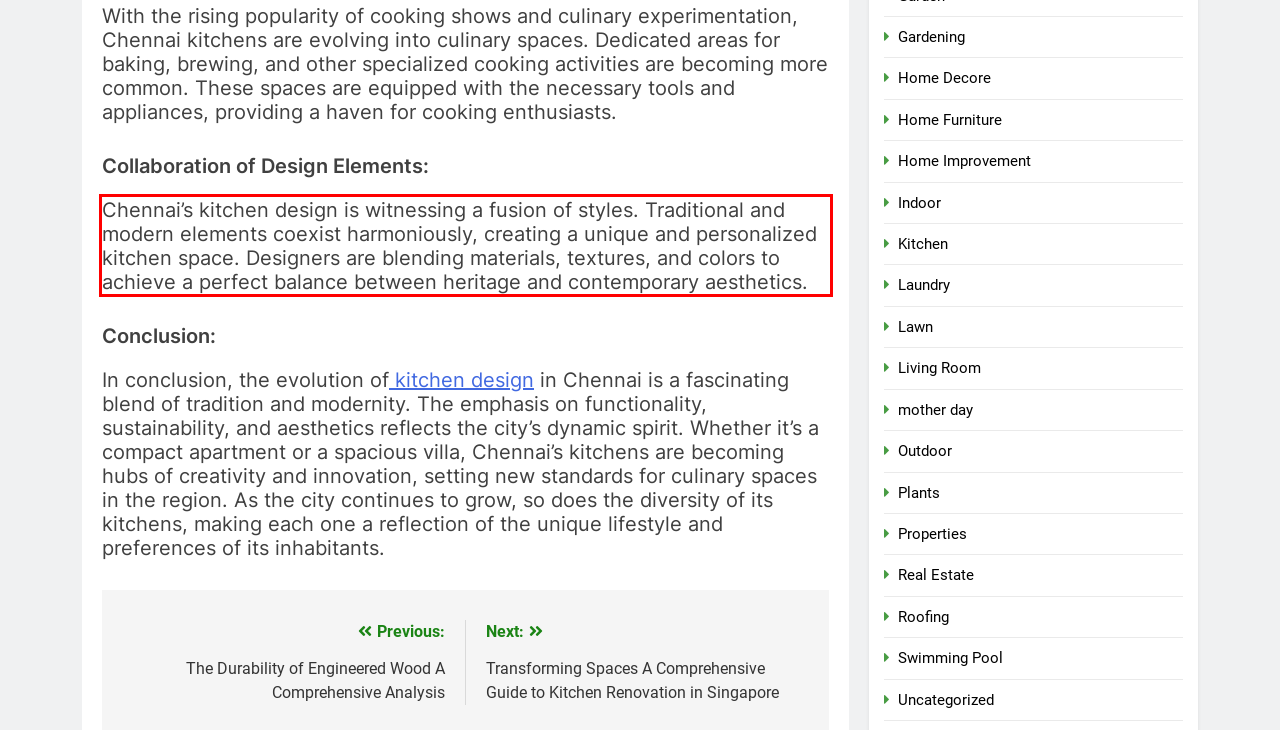Analyze the screenshot of the webpage that features a red bounding box and recognize the text content enclosed within this red bounding box.

Chennai’s kitchen design is witnessing a fusion of styles. Traditional and modern elements coexist harmoniously, creating a unique and personalized kitchen space. Designers are blending materials, textures, and colors to achieve a perfect balance between heritage and contemporary aesthetics.